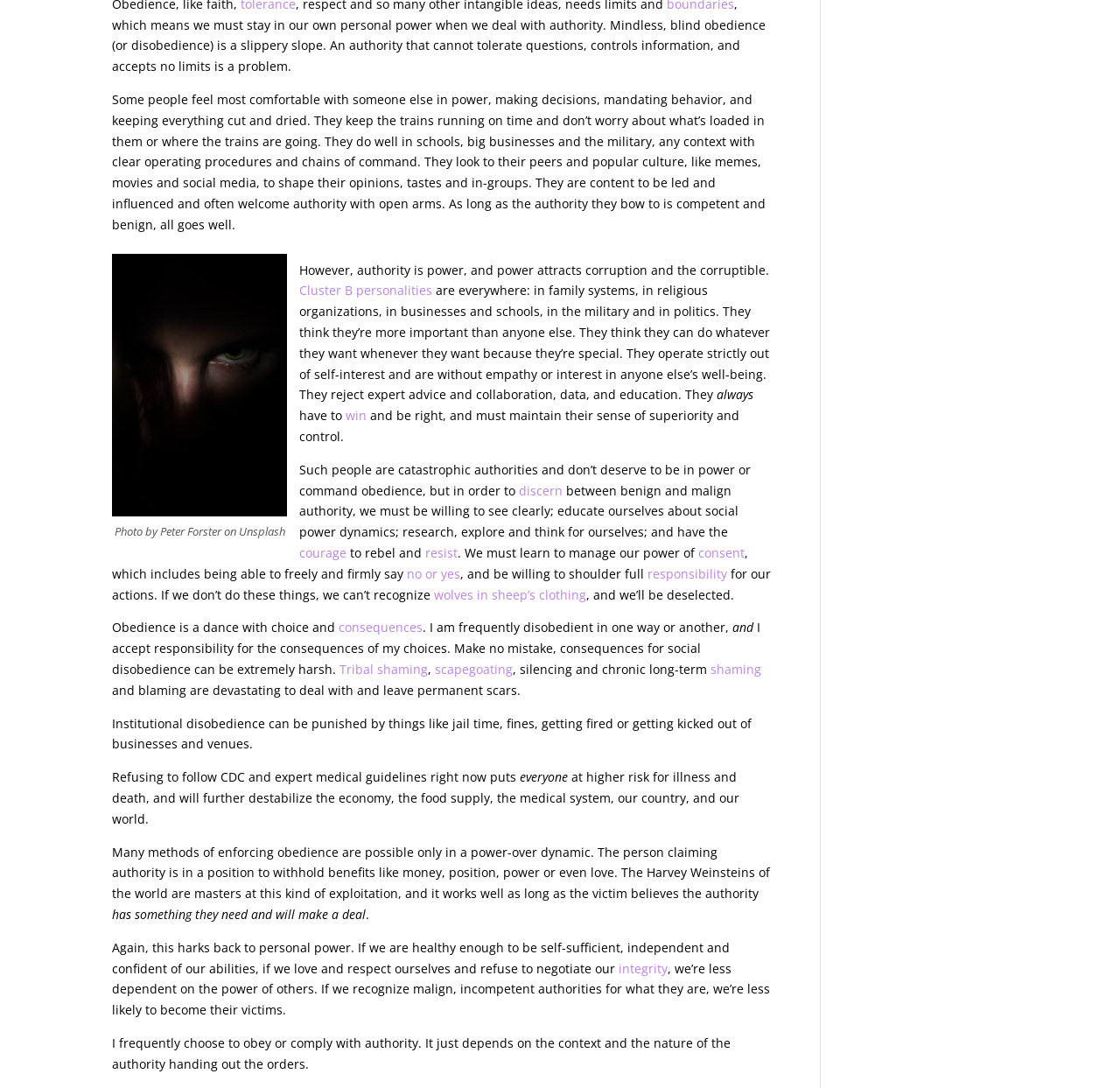Determine the bounding box for the UI element that matches this description: "no or yes".

[0.363, 0.52, 0.411, 0.535]